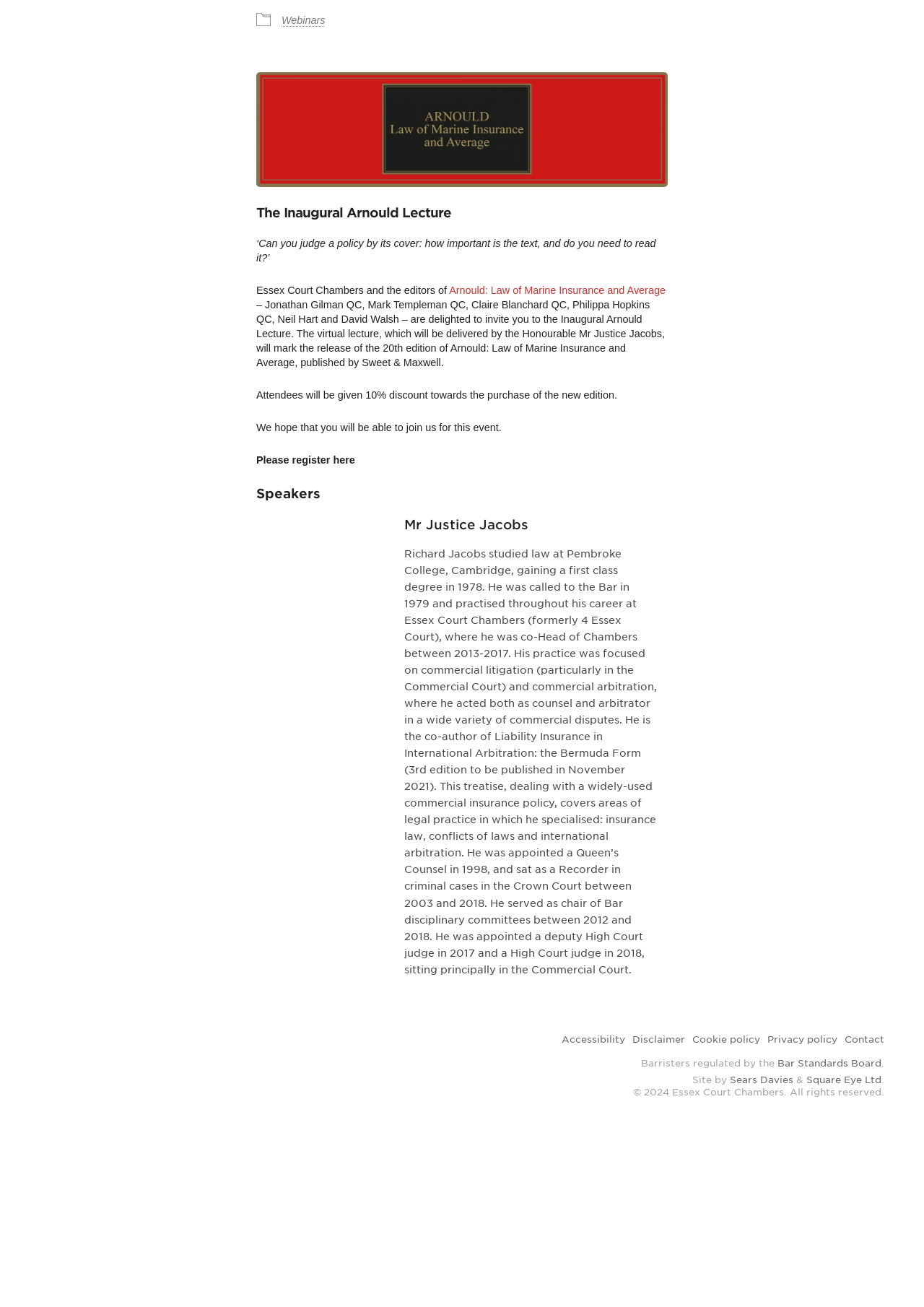Given the element description: "Bar Standards Board", predict the bounding box coordinates of the UI element it refers to, using four float numbers between 0 and 1, i.e., [left, top, right, bottom].

[0.841, 0.81, 0.954, 0.818]